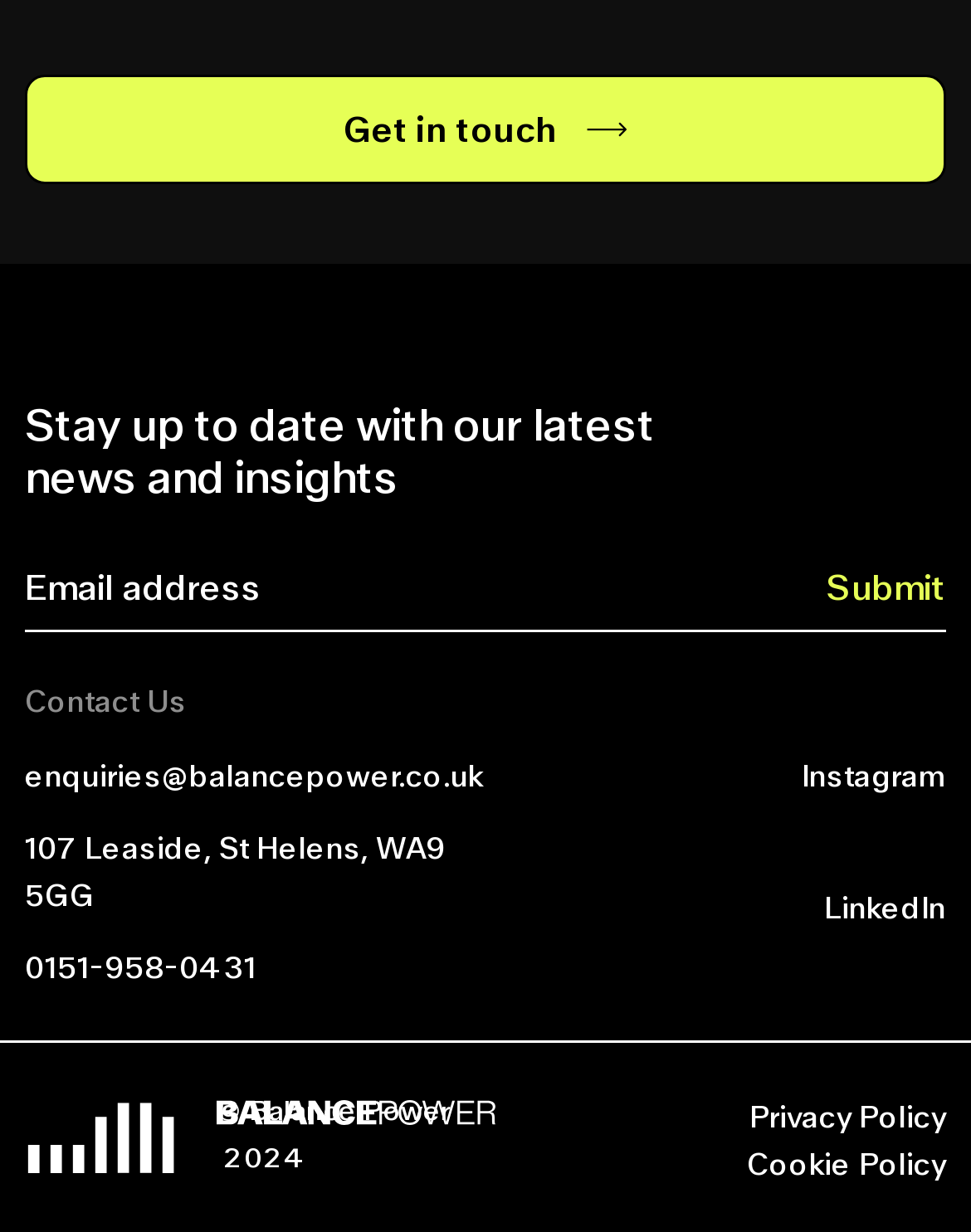Using the details in the image, give a detailed response to the question below:
What is the company's email address?

The company's email address can be found in the 'Contact Us' section, which is a heading on the webpage. Below this heading, there is a link with the email address 'enquiries@balancepower.co.uk'.